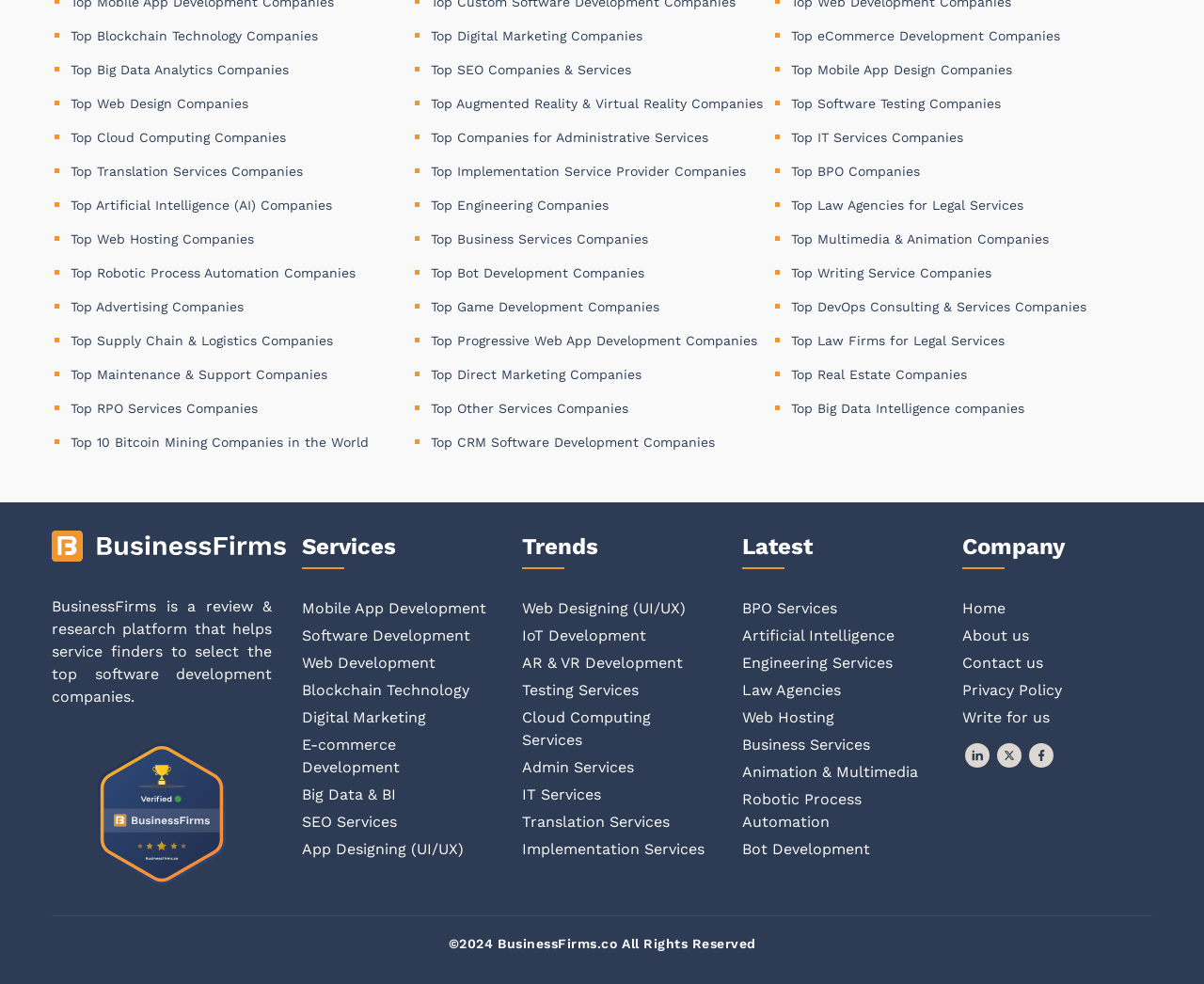Please identify the bounding box coordinates of the area that needs to be clicked to follow this instruction: "Explore Top Artificial Intelligence (AI) Companies".

[0.059, 0.201, 0.276, 0.216]